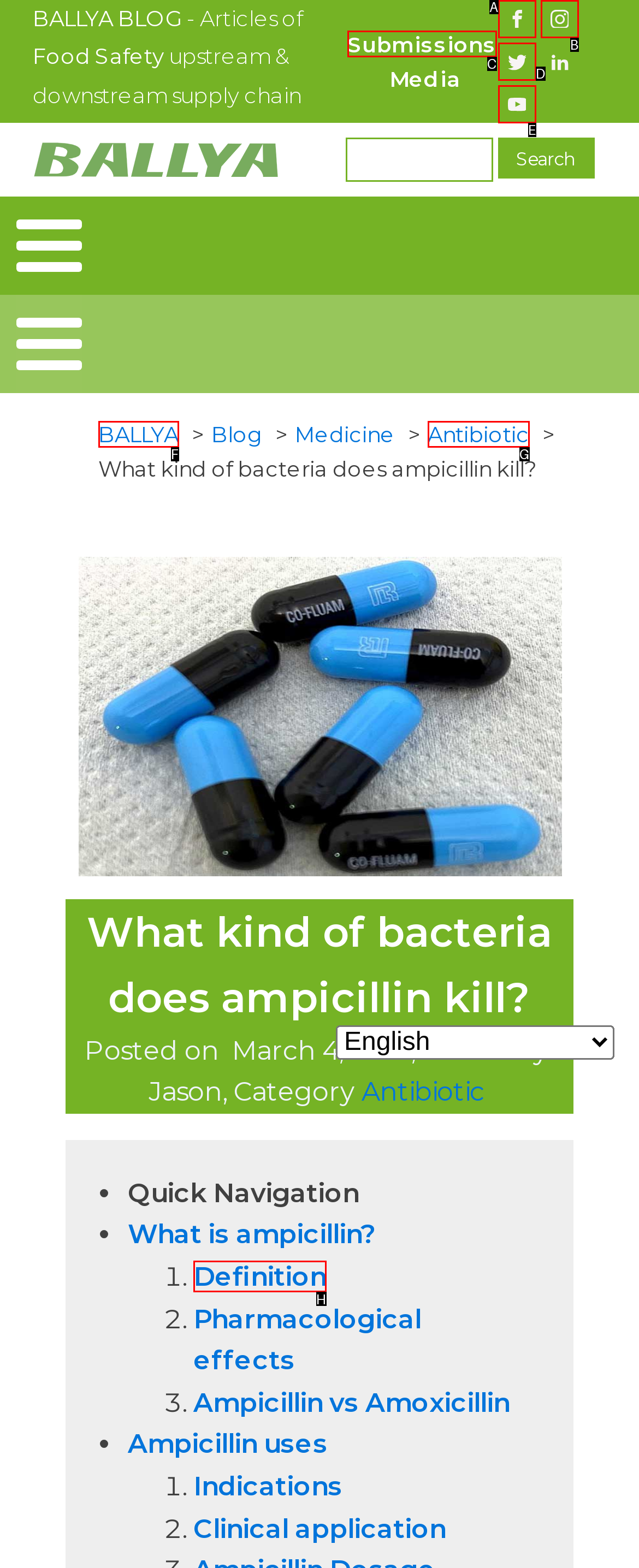Select the appropriate option that fits: Visit our YouTube channel
Reply with the letter of the correct choice.

E